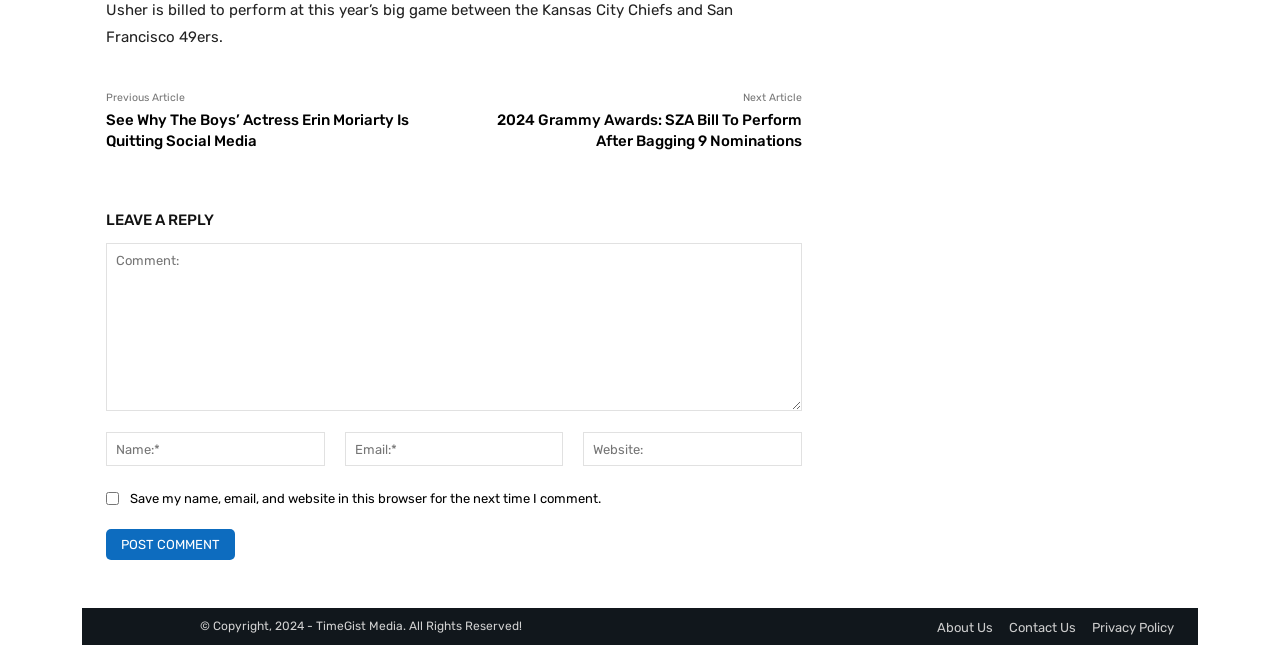Locate the bounding box coordinates of the region to be clicked to comply with the following instruction: "Read the next article". The coordinates must be four float numbers between 0 and 1, in the form [left, top, right, bottom].

[0.58, 0.14, 0.627, 0.161]